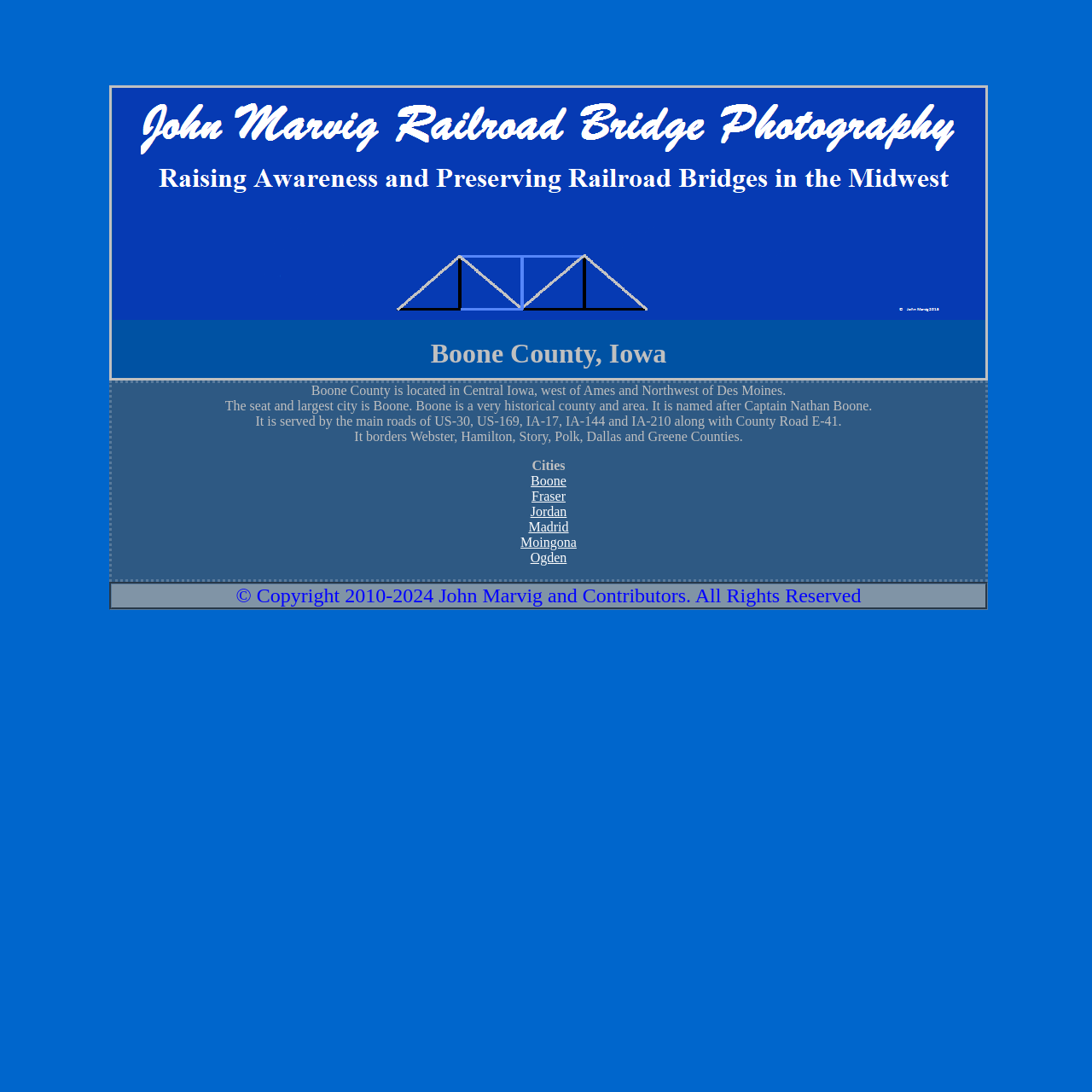Provide a comprehensive caption for the webpage.

The webpage is about Railroad Bridges in Boone County, Iowa. At the top left, there is a logo image. Next to the logo, there is a heading that reads "Boone County, Iowa". Below the heading, there is a paragraph of text that provides an introduction to Boone County, describing its location and historical significance. 

Below this introductory text, there are three more paragraphs that provide additional information about the county, including its main roads, neighboring counties, and cities. The text is arranged in a vertical column, with each paragraph positioned below the previous one.

To the right of the introductory text, there is a section titled "Cities", which lists several city names, including Boone, Fraser, Jordan, Madrid, Moingona, and Ogden, each of which is a clickable link. 

At the bottom of the page, there is a copyright notice that spans across the page, indicating the copyright holder and the years of copyright.